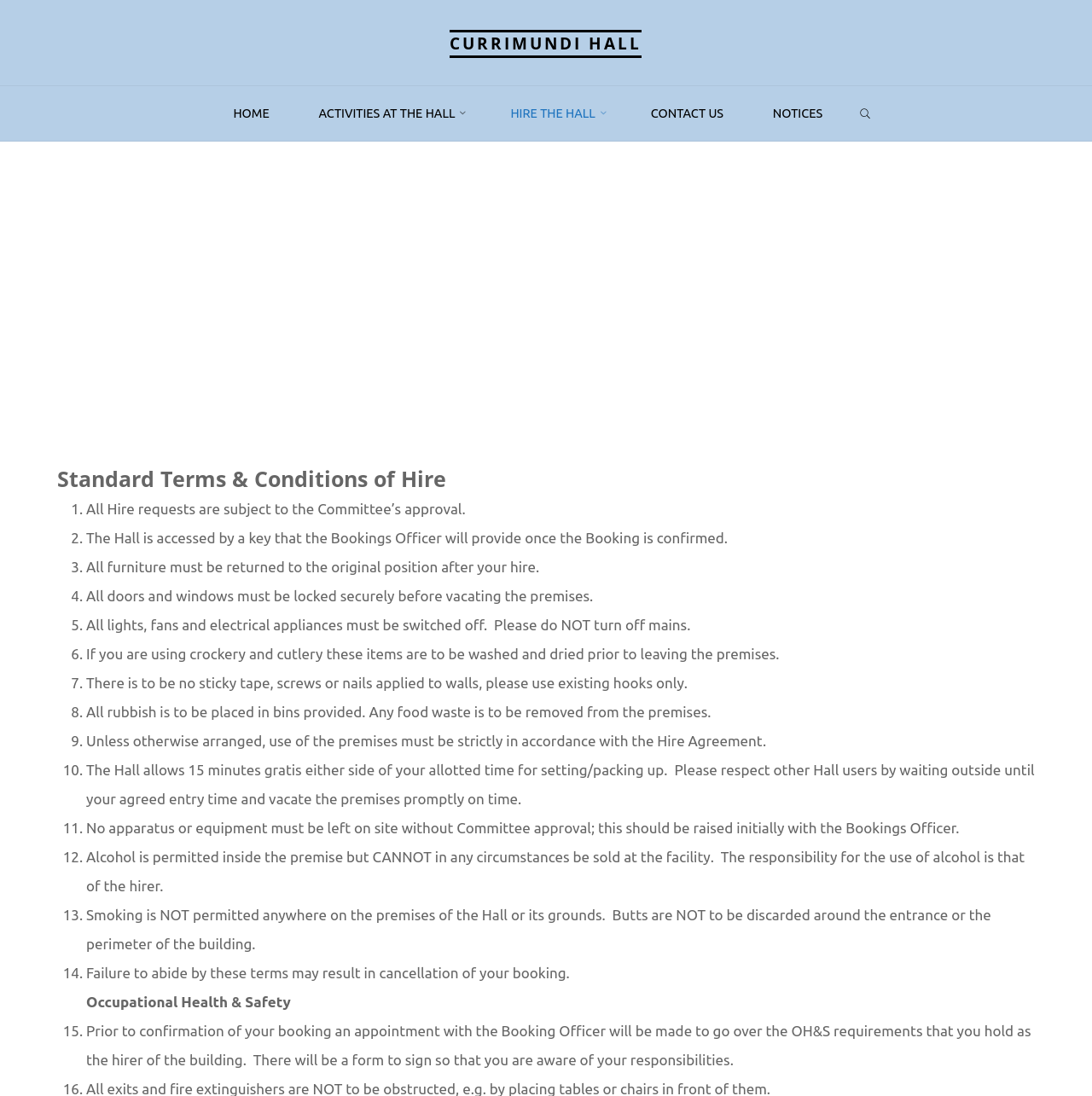How many terms and conditions are listed?
Using the image, provide a concise answer in one word or a short phrase.

15